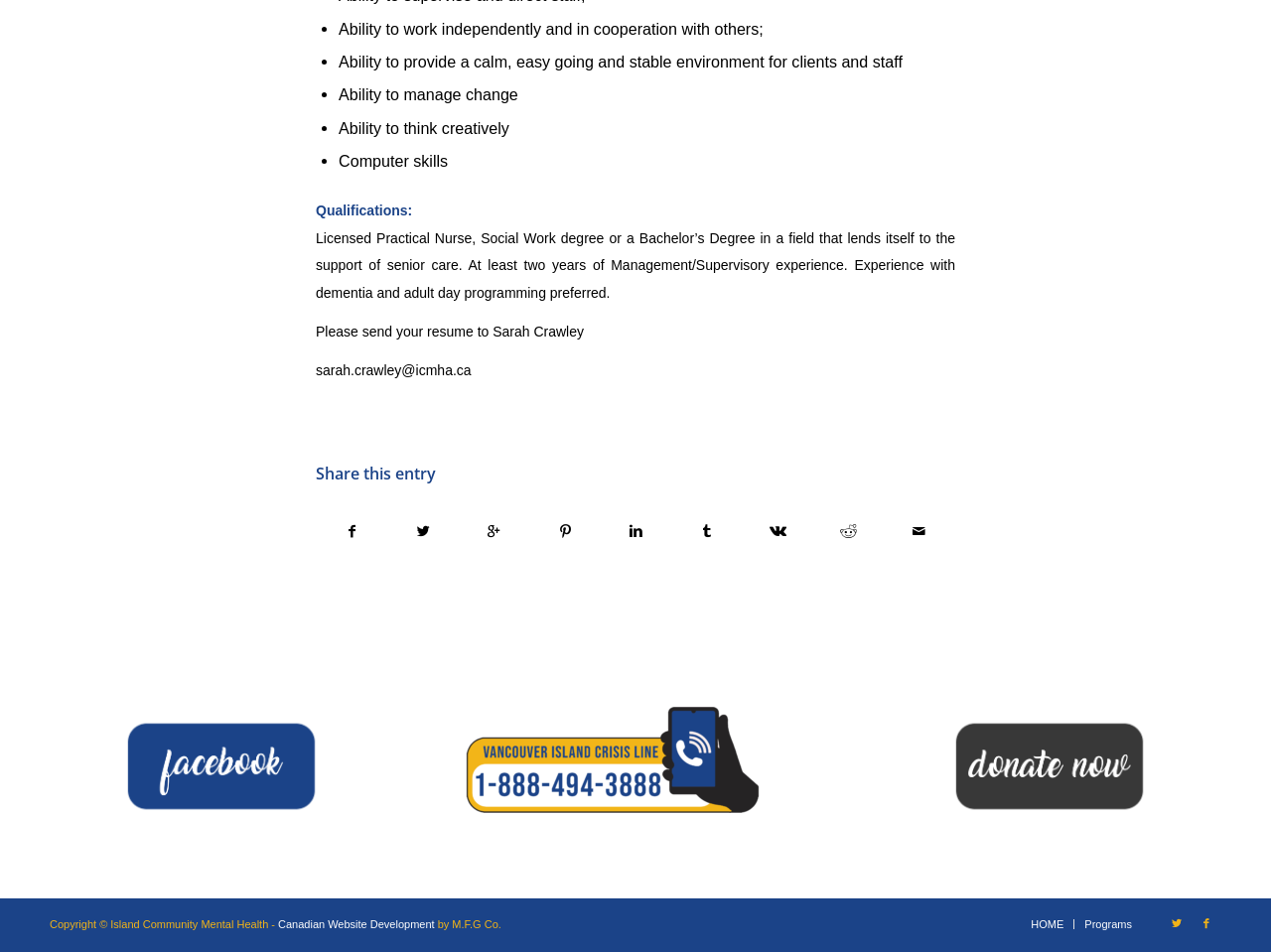What is the email address to send the resume?
Answer with a single word or phrase by referring to the visual content.

sarah.crawley@icmha.ca